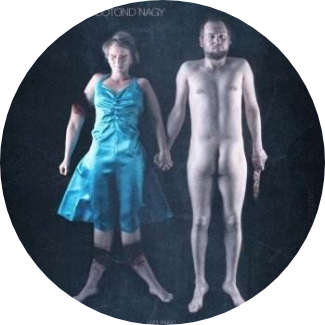Elaborate on the details you observe in the image.

The image portrays a striking visual representation featuring two figures, a man and a woman, holding hands. The man stands nude on the right, while the woman, on the left, is dressed in a vibrant blue dress, contrasting starkly with his form. They are both depicted against a dark background, creating a dramatic and intense atmosphere. The representation seems to emphasize themes of vulnerability, connection, and perhaps the complexities of their relationship. This artwork could be associated with a theatrical performance, potentially linked to the director Botond Nagy, whose creative vision often explores deep emotional narratives and human interactions.